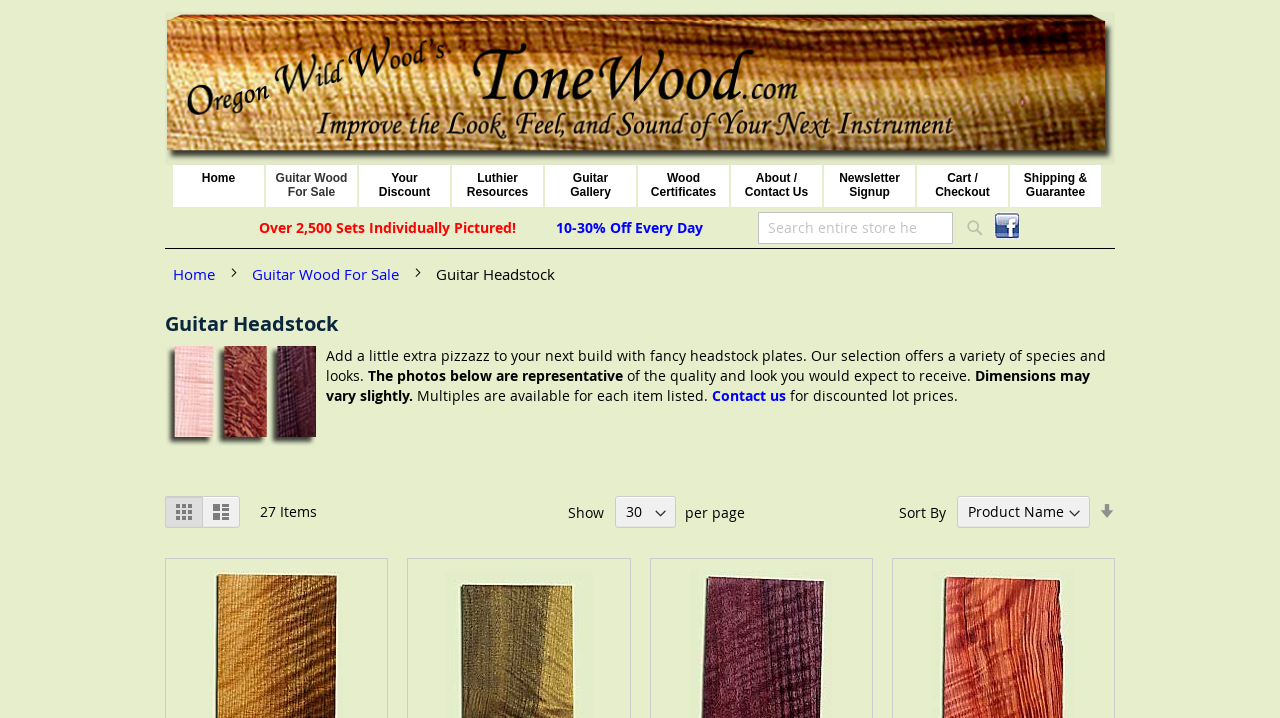Find the bounding box coordinates of the clickable element required to execute the following instruction: "Click the store logo". Provide the coordinates as four float numbers between 0 and 1, i.e., [left, top, right, bottom].

[0.129, 0.017, 0.871, 0.23]